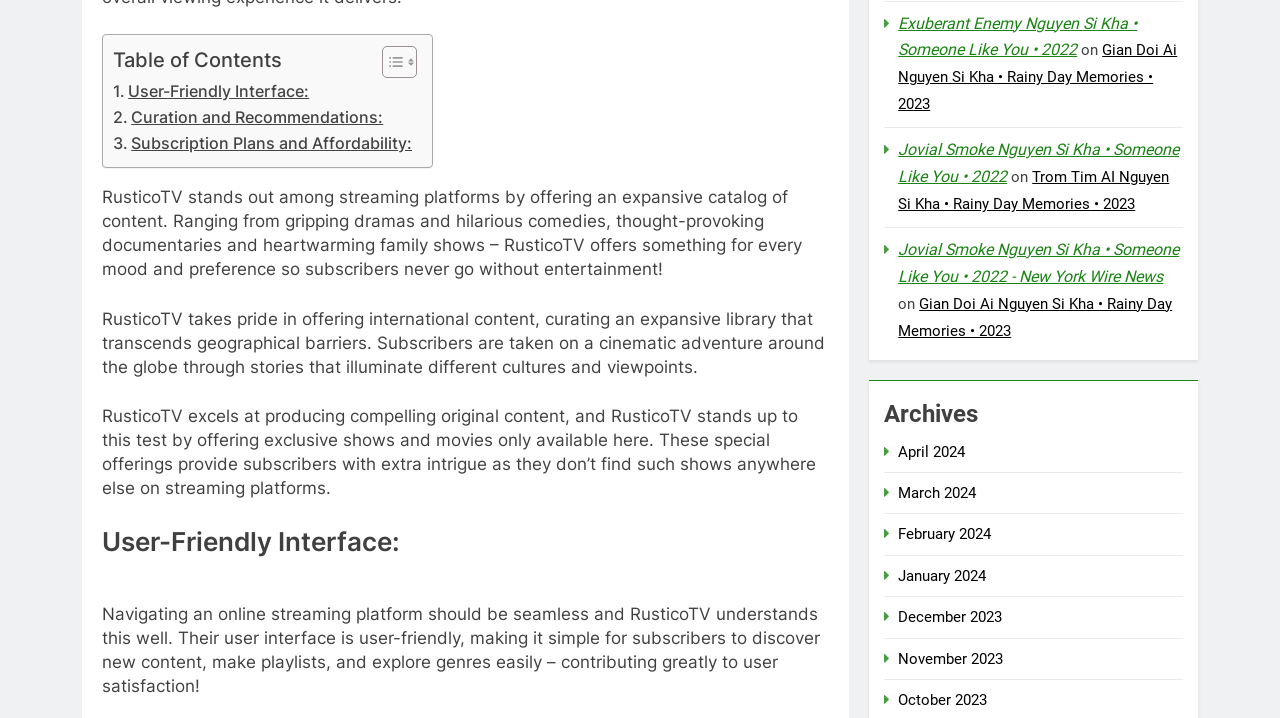What kind of content does RusticoTV offer?
Based on the visual content, answer with a single word or a brief phrase.

International content